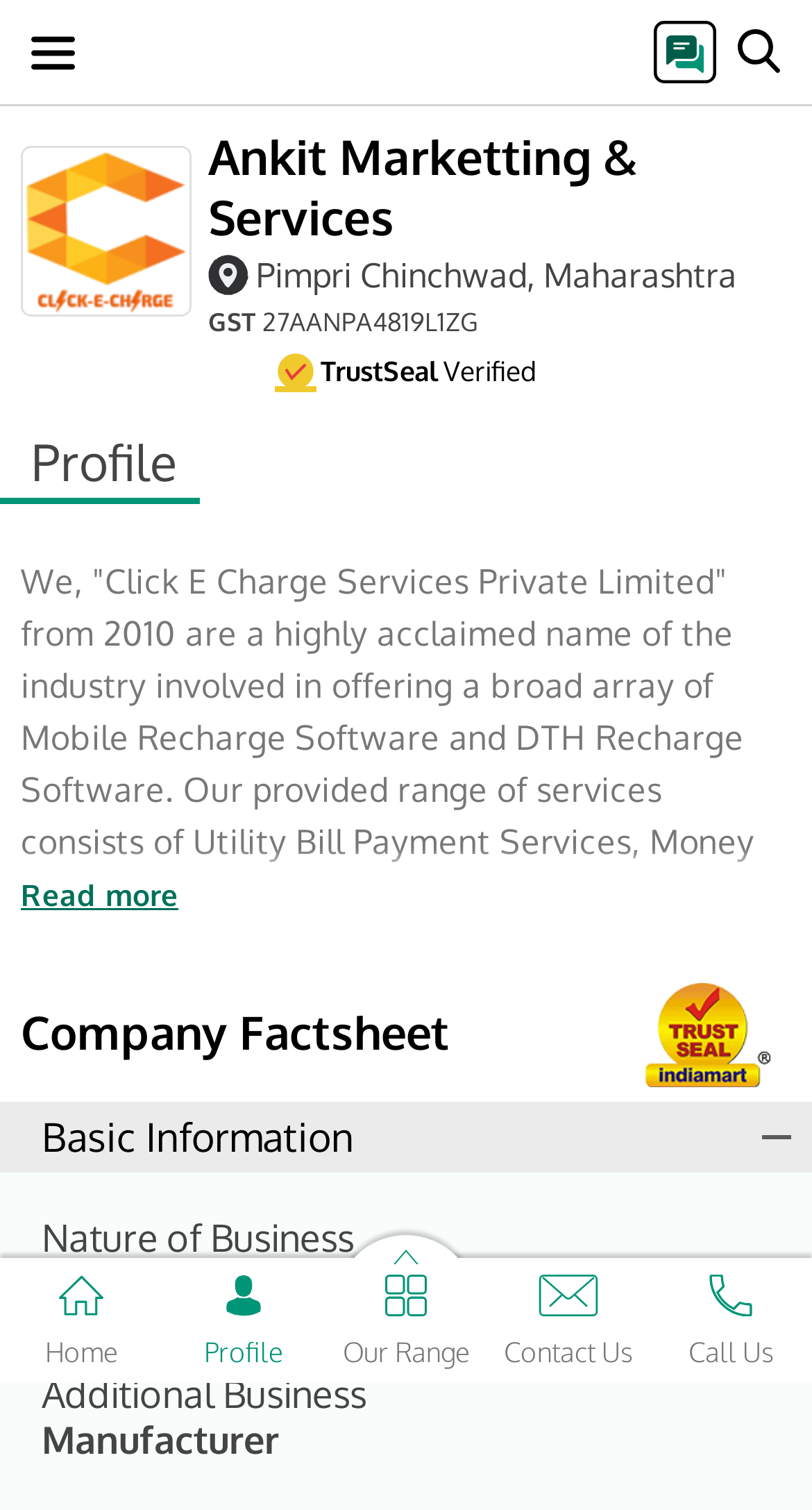Please extract the primary headline from the webpage.

Ankit Marketting & Services